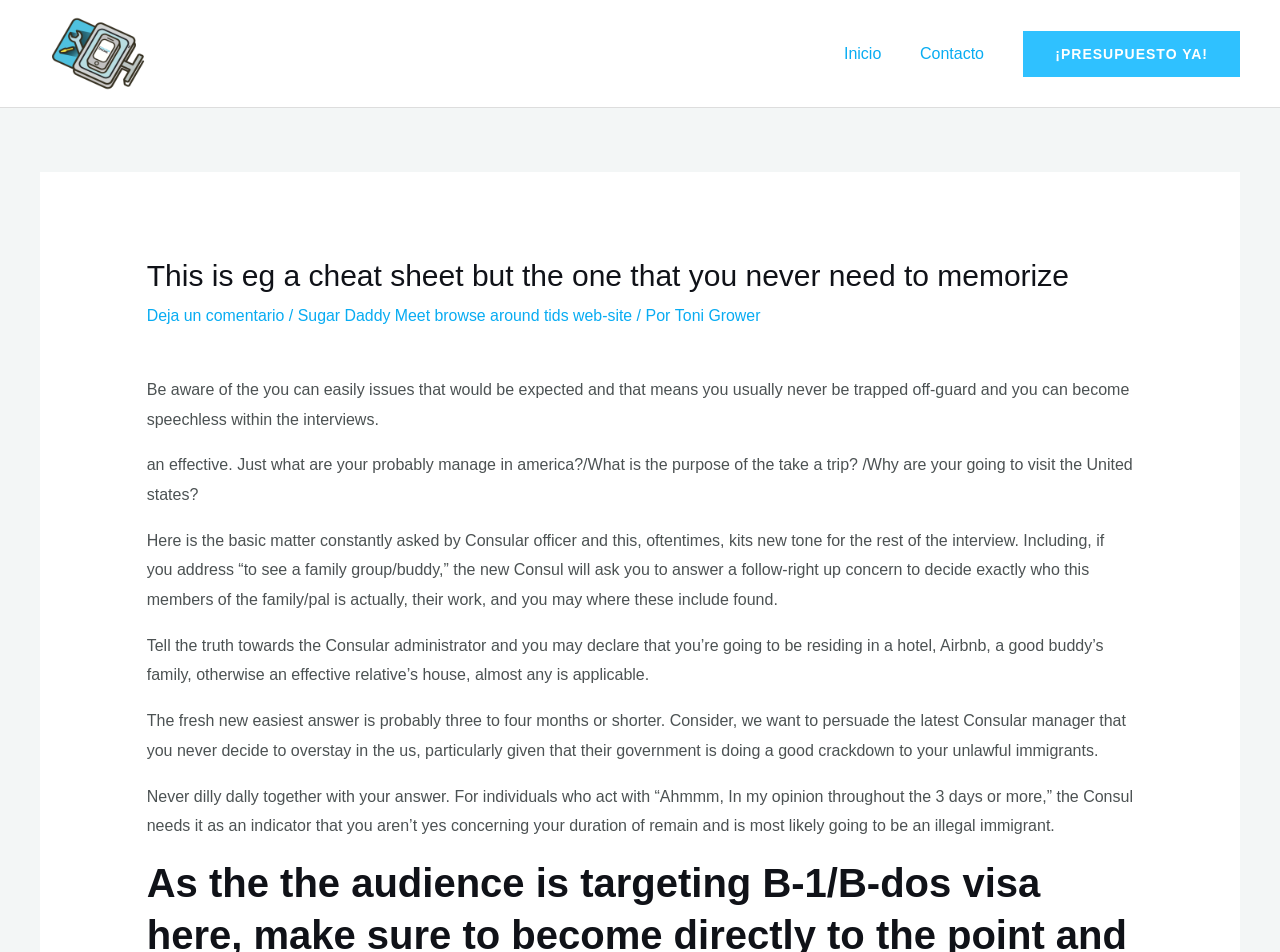What should you do when answering the Consular officer?
From the screenshot, supply a one-word or short-phrase answer.

Tell the truth